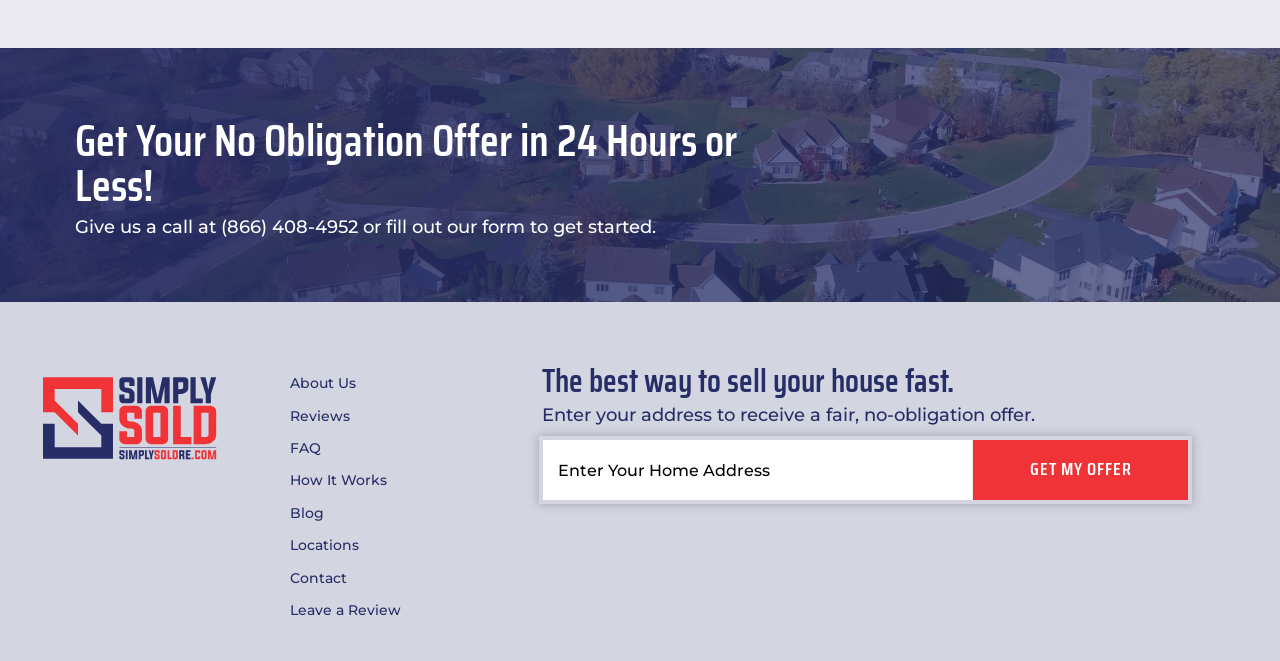Find the bounding box coordinates of the clickable region needed to perform the following instruction: "Enter property address". The coordinates should be provided as four float numbers between 0 and 1, i.e., [left, top, right, bottom].

[0.424, 0.666, 0.76, 0.757]